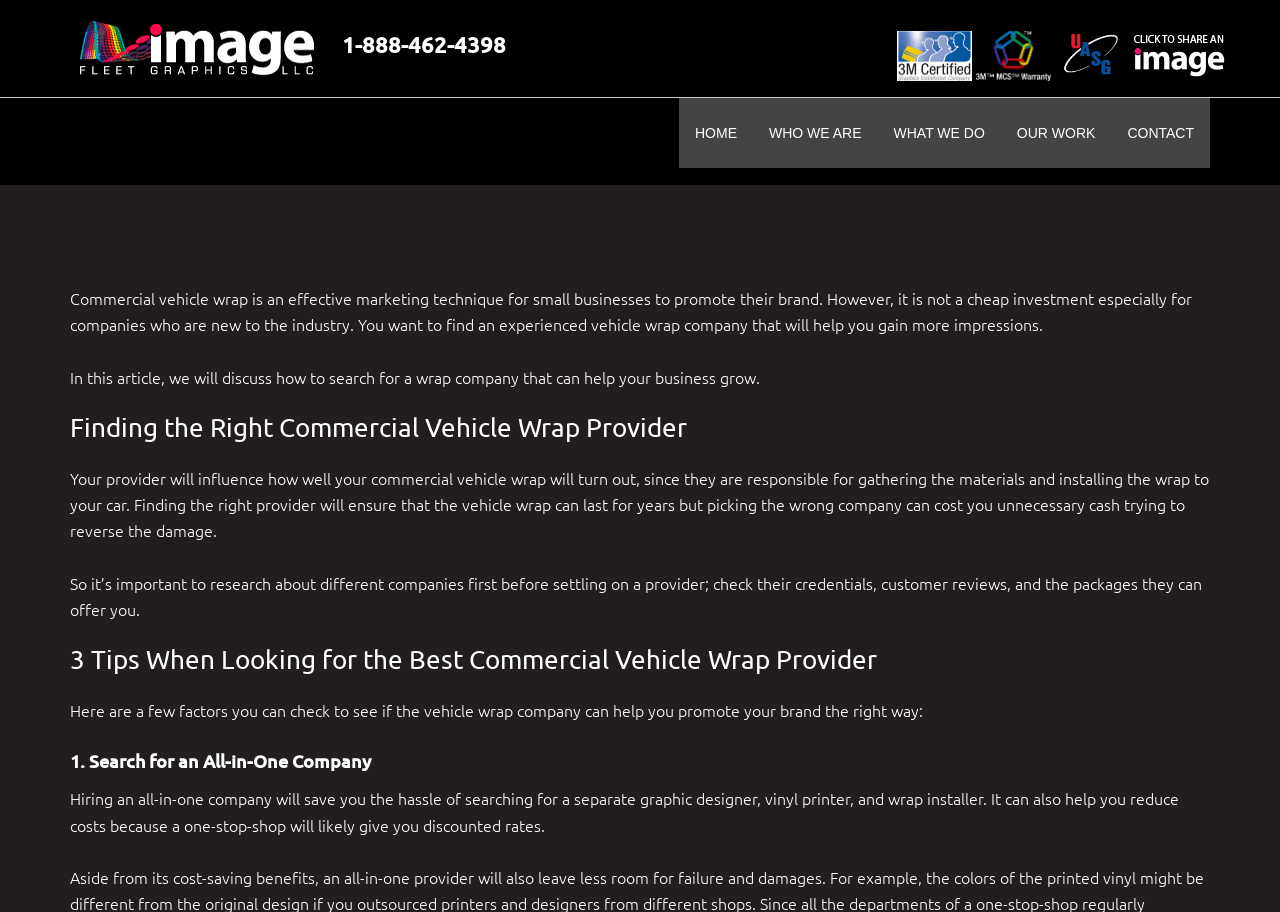Using floating point numbers between 0 and 1, provide the bounding box coordinates in the format (top-left x, top-left y, bottom-right x, bottom-right y). Locate the UI element described here: wordpress

None